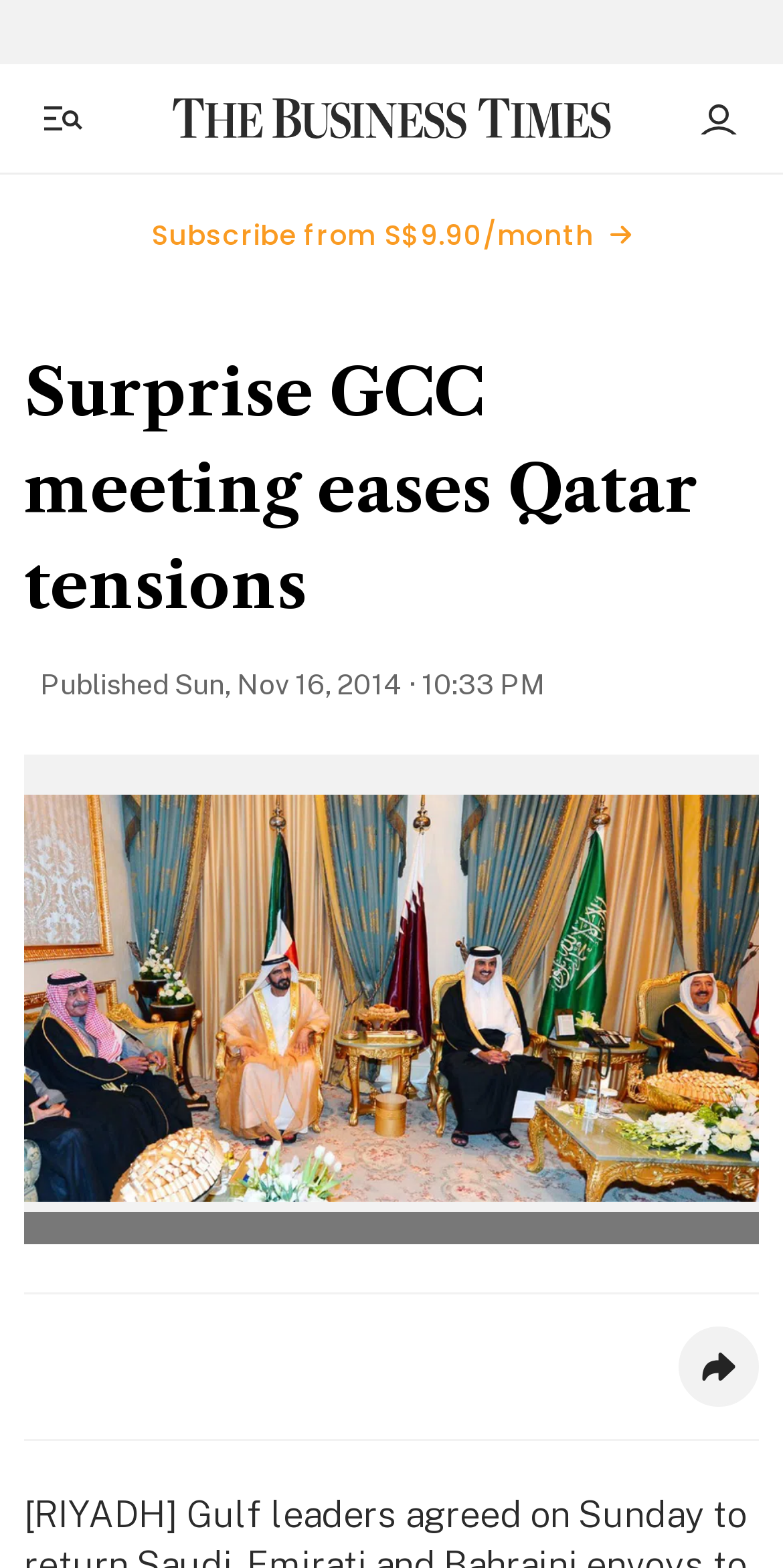Locate the bounding box of the UI element defined by this description: "Subscribe from S$9.90/month". The coordinates should be given as four float numbers between 0 and 1, formatted as [left, top, right, bottom].

[0.133, 0.127, 0.867, 0.174]